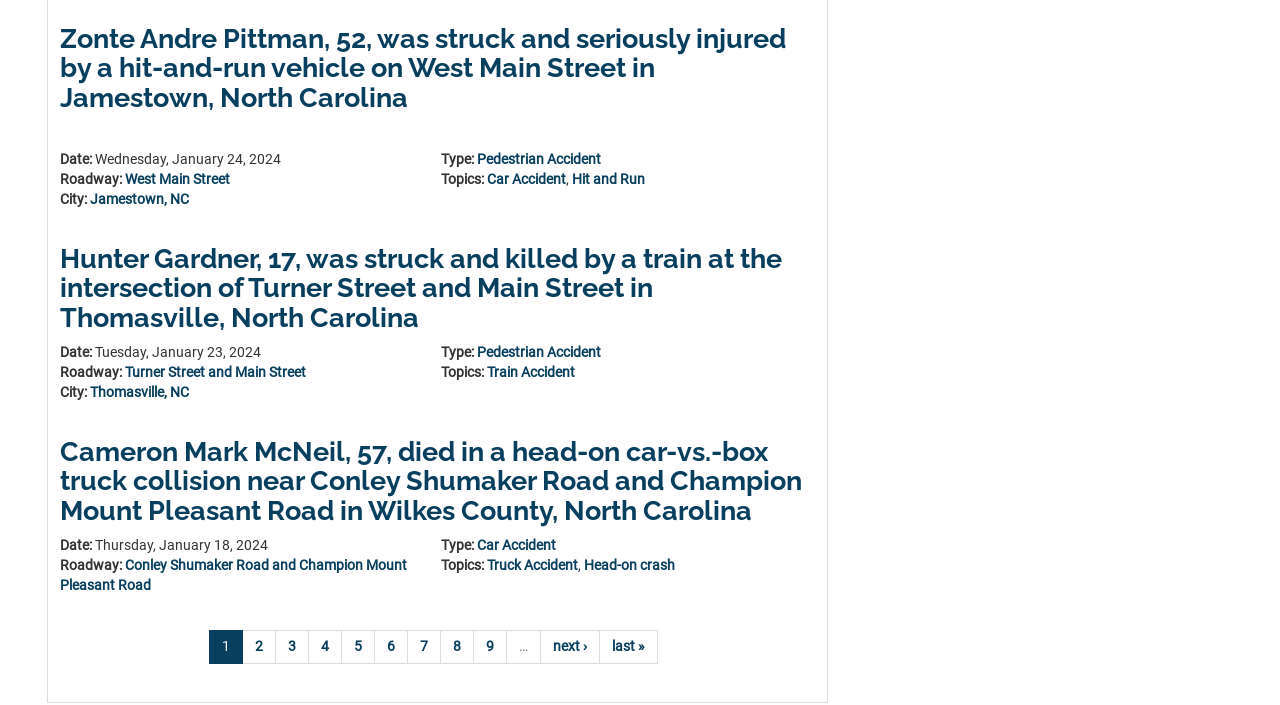How many pages of accident reports are there? Please answer the question using a single word or phrase based on the image.

More than 1